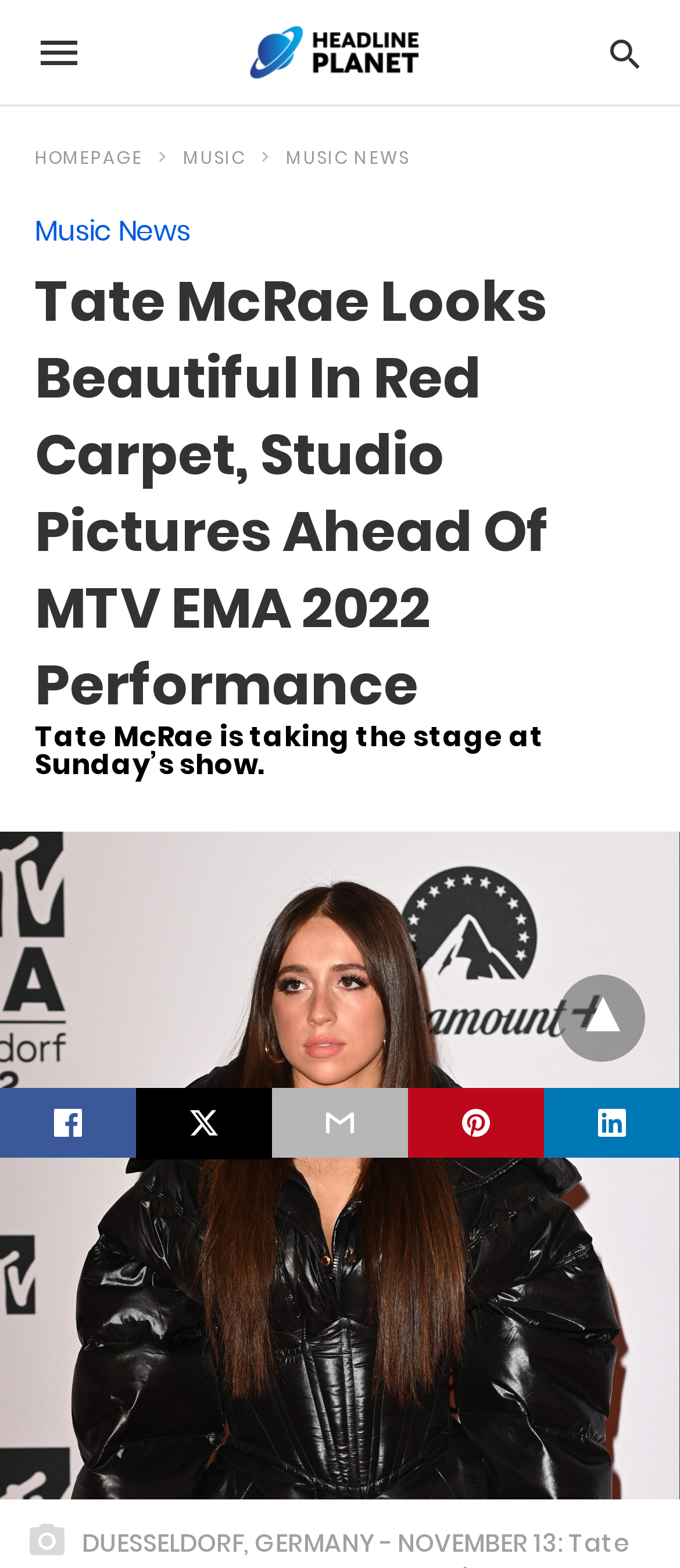Identify the bounding box of the UI element described as follows: "parent_node: Home title="back to top"". Provide the coordinates as four float numbers in the range of 0 to 1 [left, top, right, bottom].

[0.821, 0.622, 0.949, 0.677]